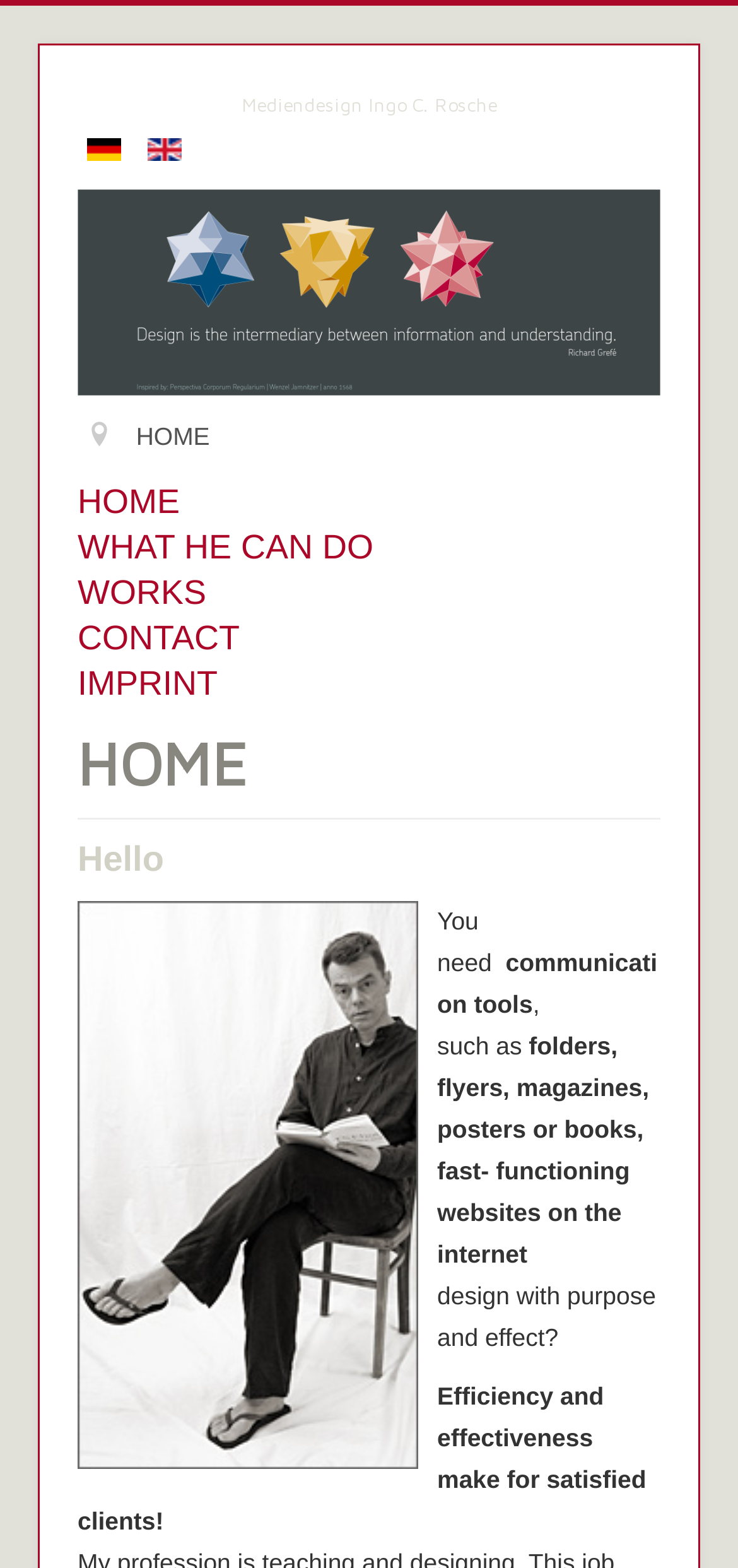How many navigation links are available on the webpage?
Answer the question with as much detail as possible.

There are five navigation links available on the webpage, which are 'HOME', 'WHAT HE CAN DO', 'WORKS', 'CONTACT', and 'IMPRINT', as indicated by the links in the navigation section.